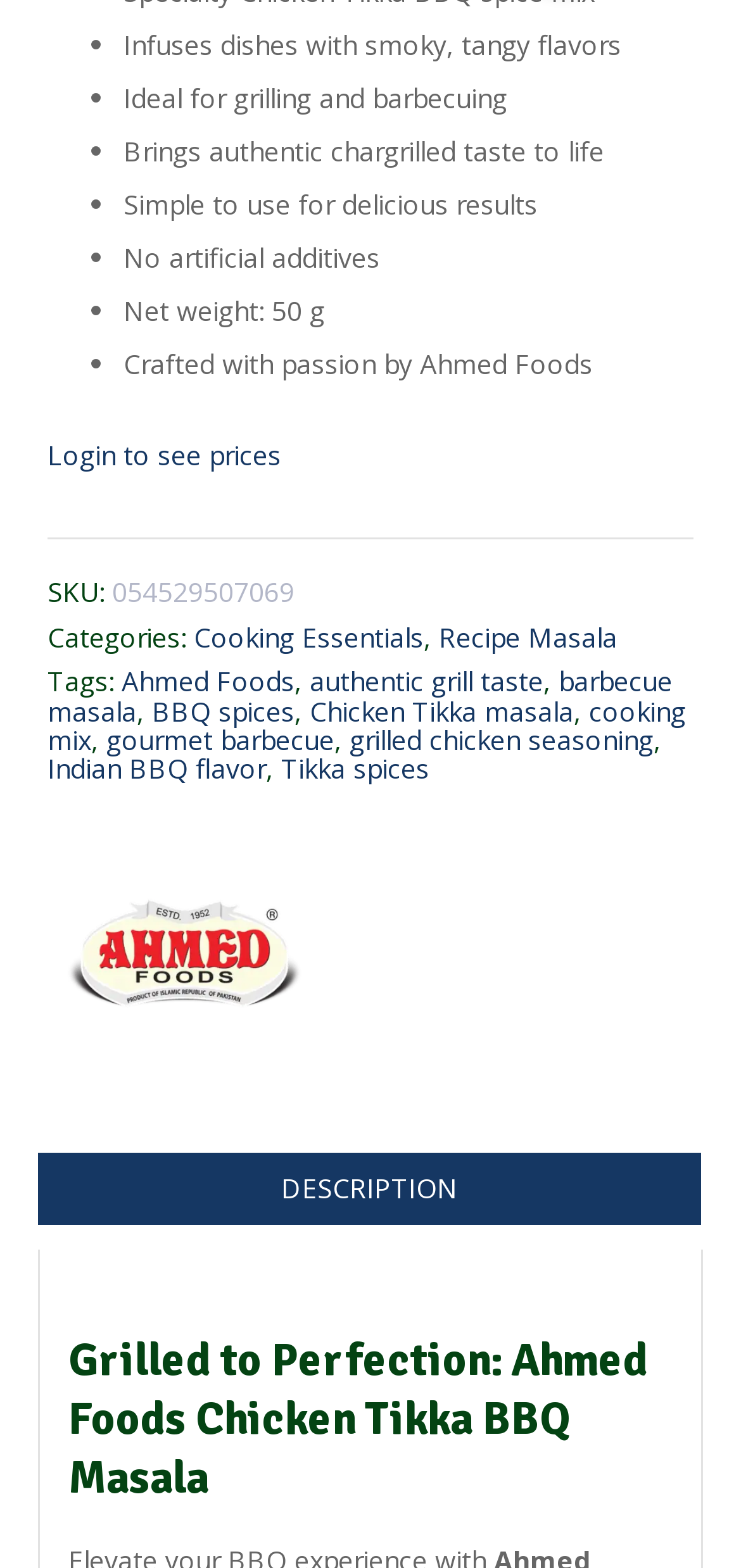What type of product is Ahmed Foods Chicken Tikka BBQ Masala?
Answer the question with a thorough and detailed explanation.

The type of product can be found in the categories section, where it is mentioned that the product belongs to the category of 'Cooking Essentials'.